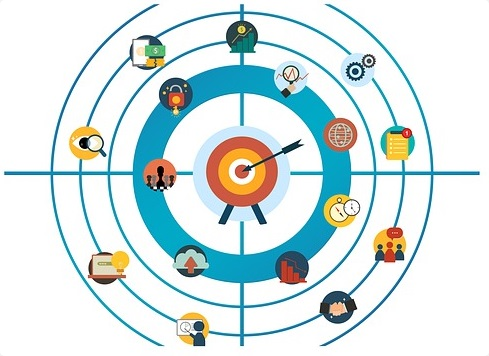Using the image as a reference, answer the following question in as much detail as possible:
What does the clock in the center represent?

The caption explains that 'The clock in the center underscores the importance of timing and adaptability in decision-making.' This implies that the clock is a symbol for the significance of timing and adaptability in making informed decisions in business operations.